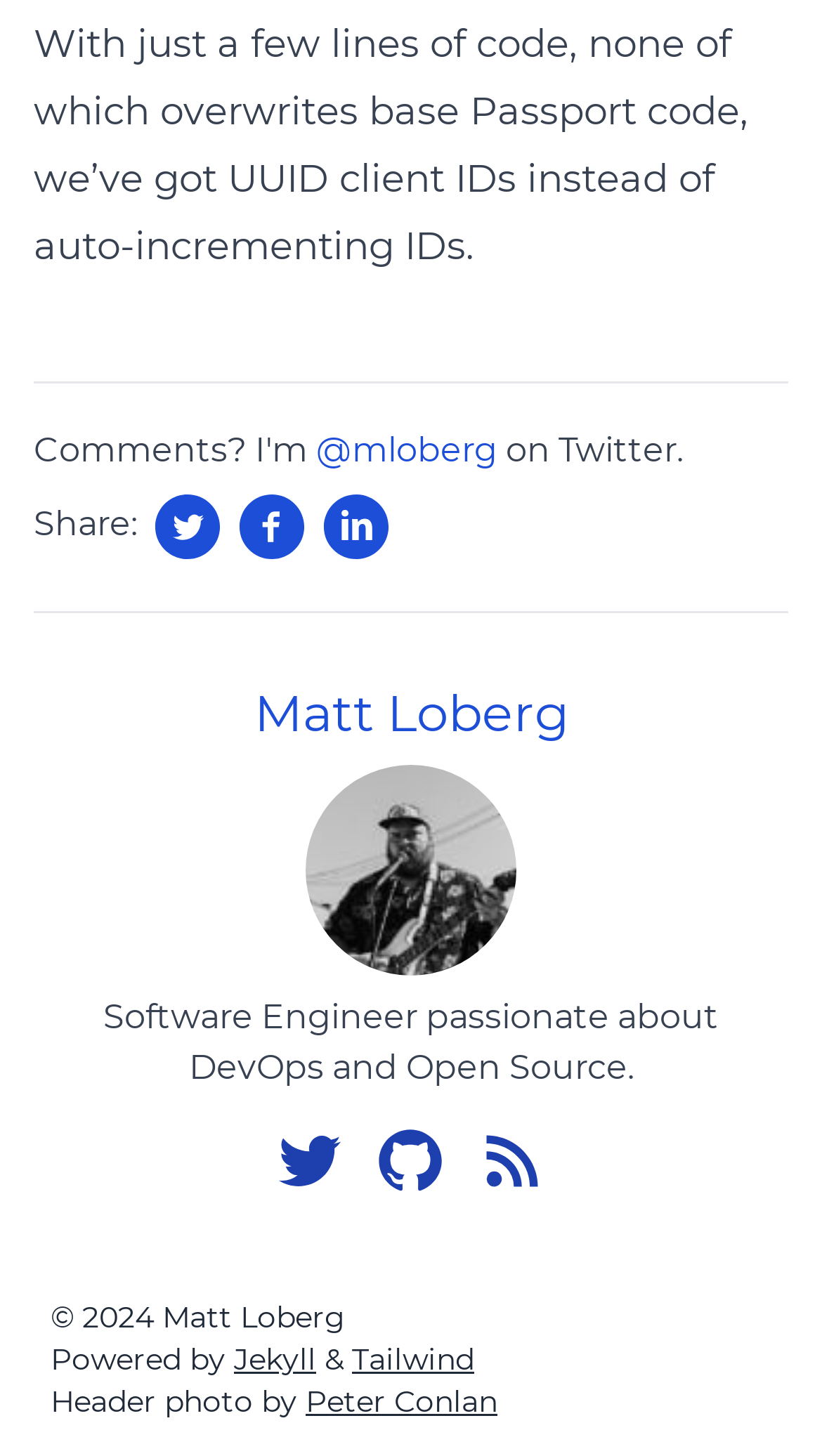Determine the bounding box coordinates of the section to be clicked to follow the instruction: "Visit Matt Loberg's homepage". The coordinates should be given as four float numbers between 0 and 1, formatted as [left, top, right, bottom].

[0.309, 0.469, 0.691, 0.511]